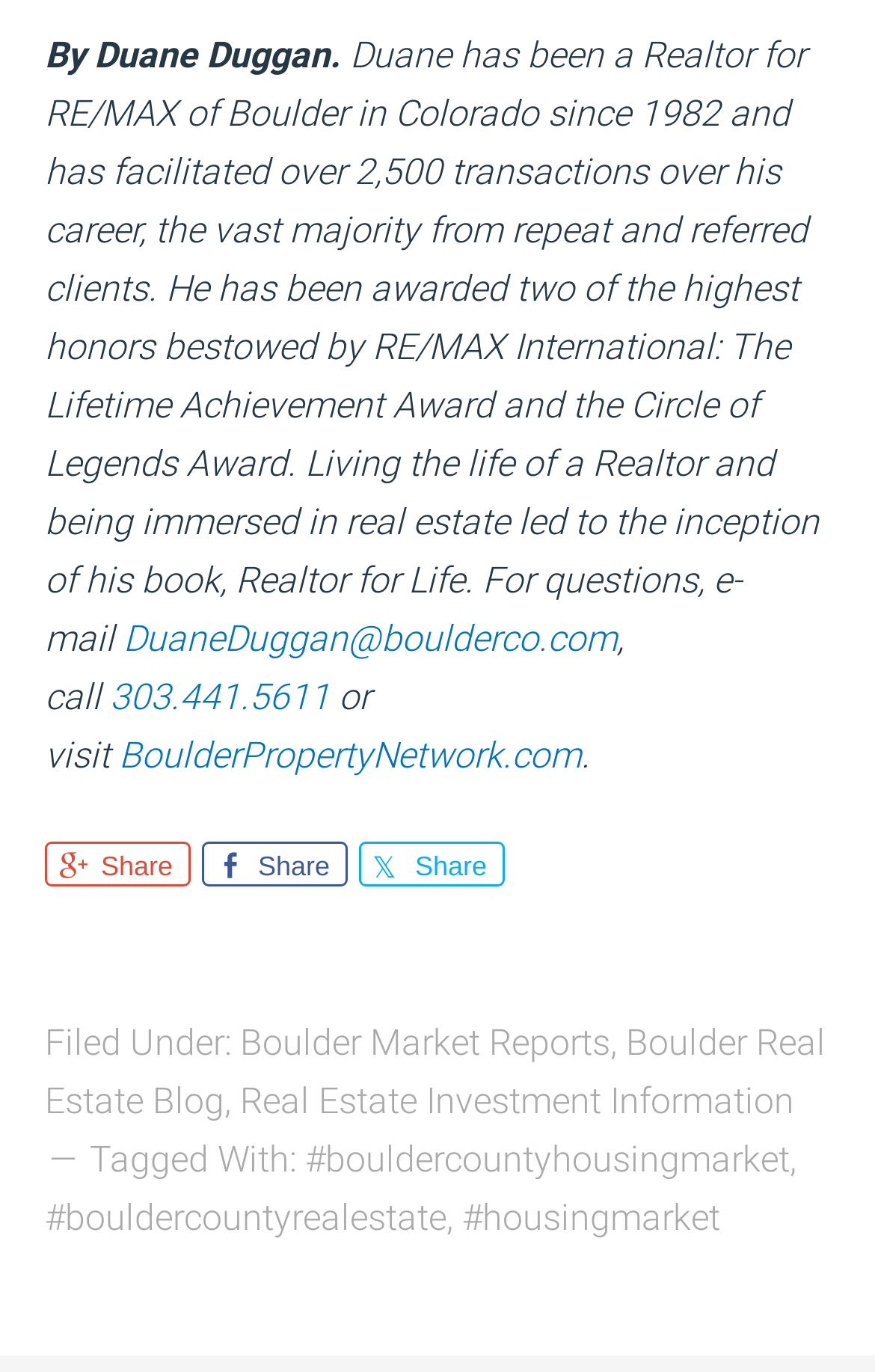What is the website to visit for more information?
Look at the screenshot and provide an in-depth answer.

The website to visit for more information is BoulderPropertyNetwork.com, as mentioned in the link element with the text 'BoulderPropertyNetwork.com'.